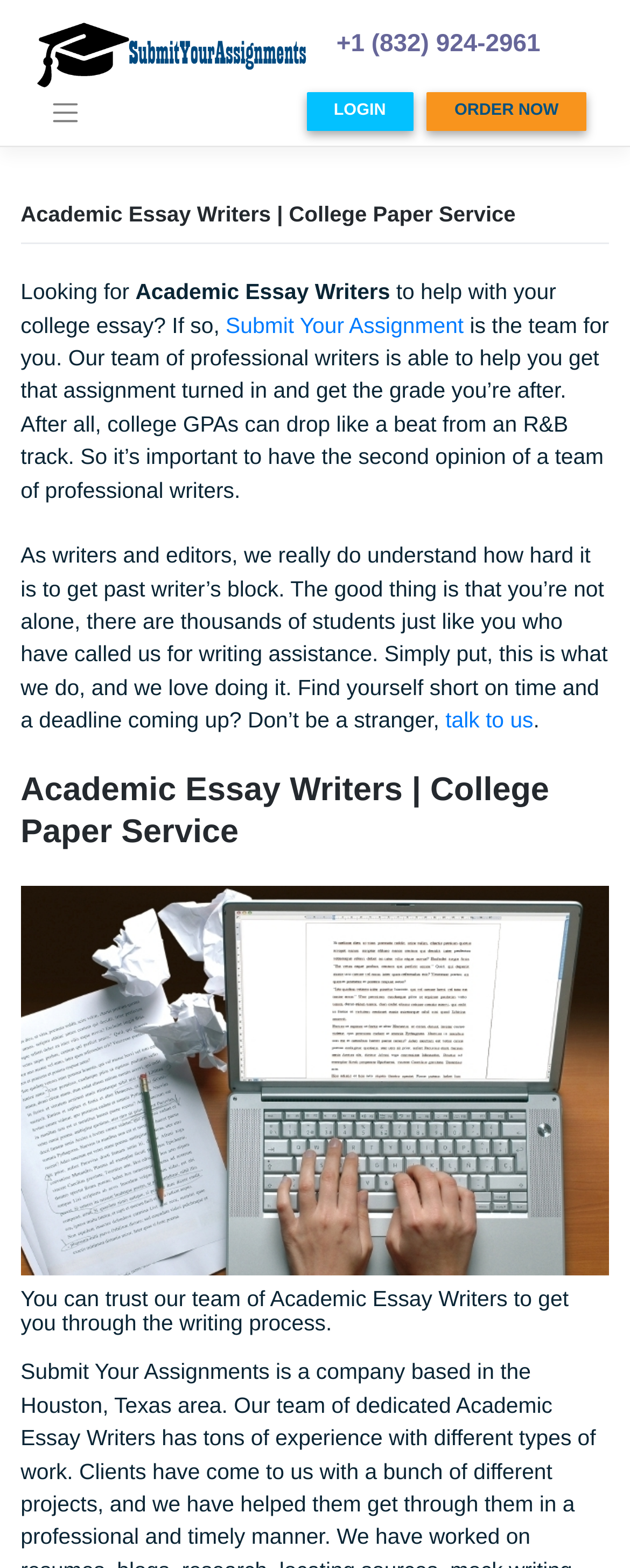Describe the entire webpage, focusing on both content and design.

The webpage is about an academic essay writing service, specifically highlighting "Academic Essay Writers" and "College Paper Service". 

At the top left corner, there is a link to "Submityourassignments" accompanied by an image with the same name. Next to it, there is a button labeled "Toggle navigation". 

On the top right side, a "LOGIN" link is present. Below the "LOGIN" link, there is a section with a brief description starting with "Looking for", followed by two links: "Submit Your Assignment" and "talk to us". The "Submit Your Assignment" link is positioned in the middle, while the "talk to us" link is placed at the far right.